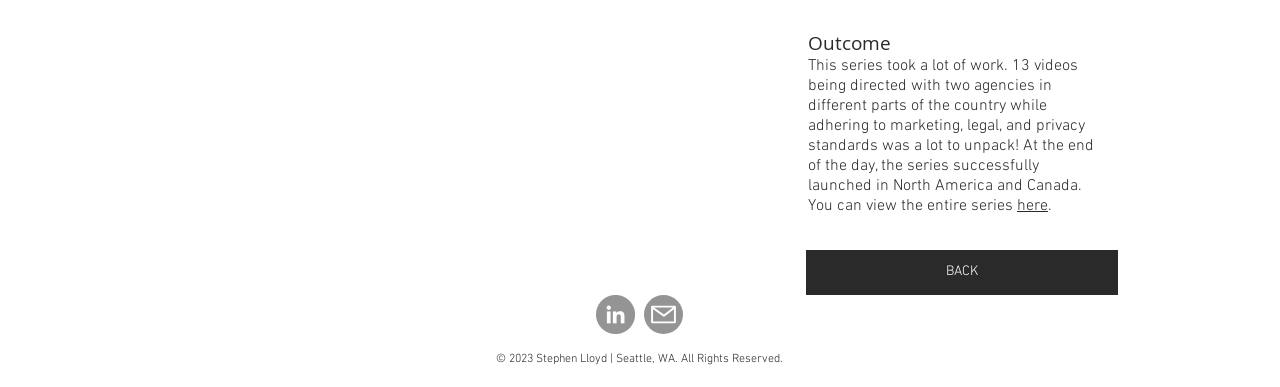Please reply with a single word or brief phrase to the question: 
Where is the author of the webpage located?

Seattle, WA